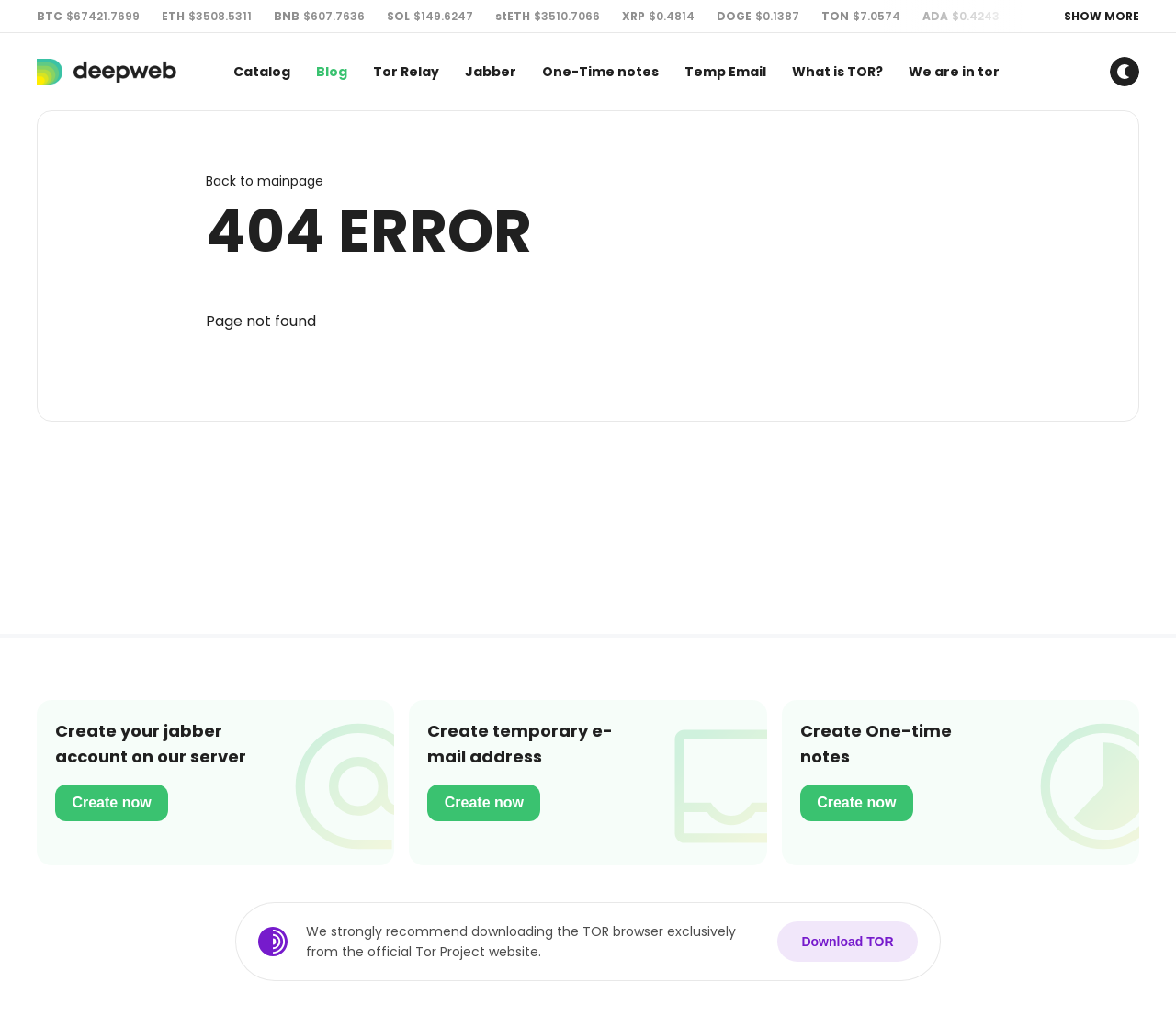Could you highlight the region that needs to be clicked to execute the instruction: "Click on the 'Back to mainpage' link"?

[0.175, 0.167, 0.825, 0.189]